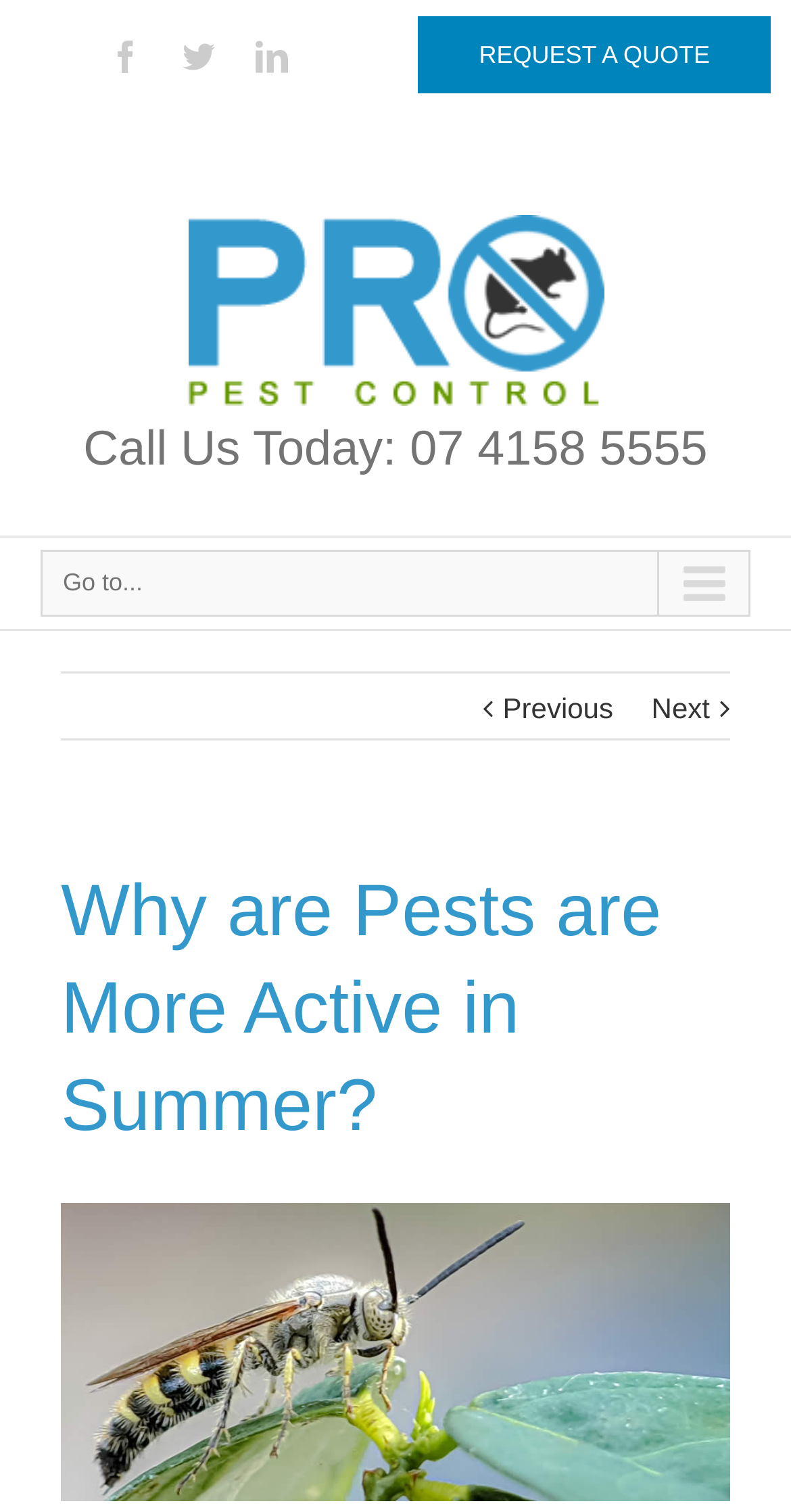Provide a brief response to the question below using one word or phrase:
What is the navigation option to go to the previous page?

Previous